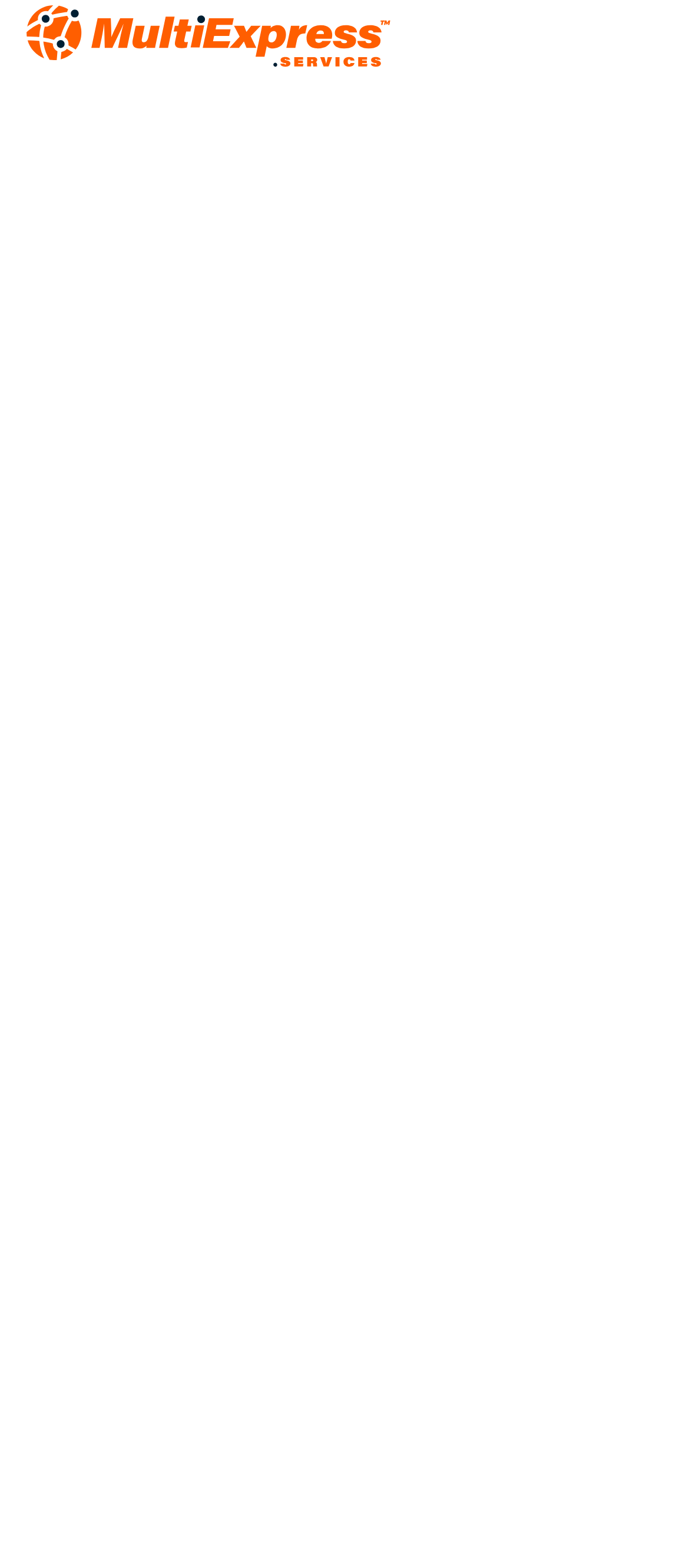Highlight the bounding box coordinates of the region I should click on to meet the following instruction: "visit blog".

[0.038, 0.551, 0.962, 0.572]